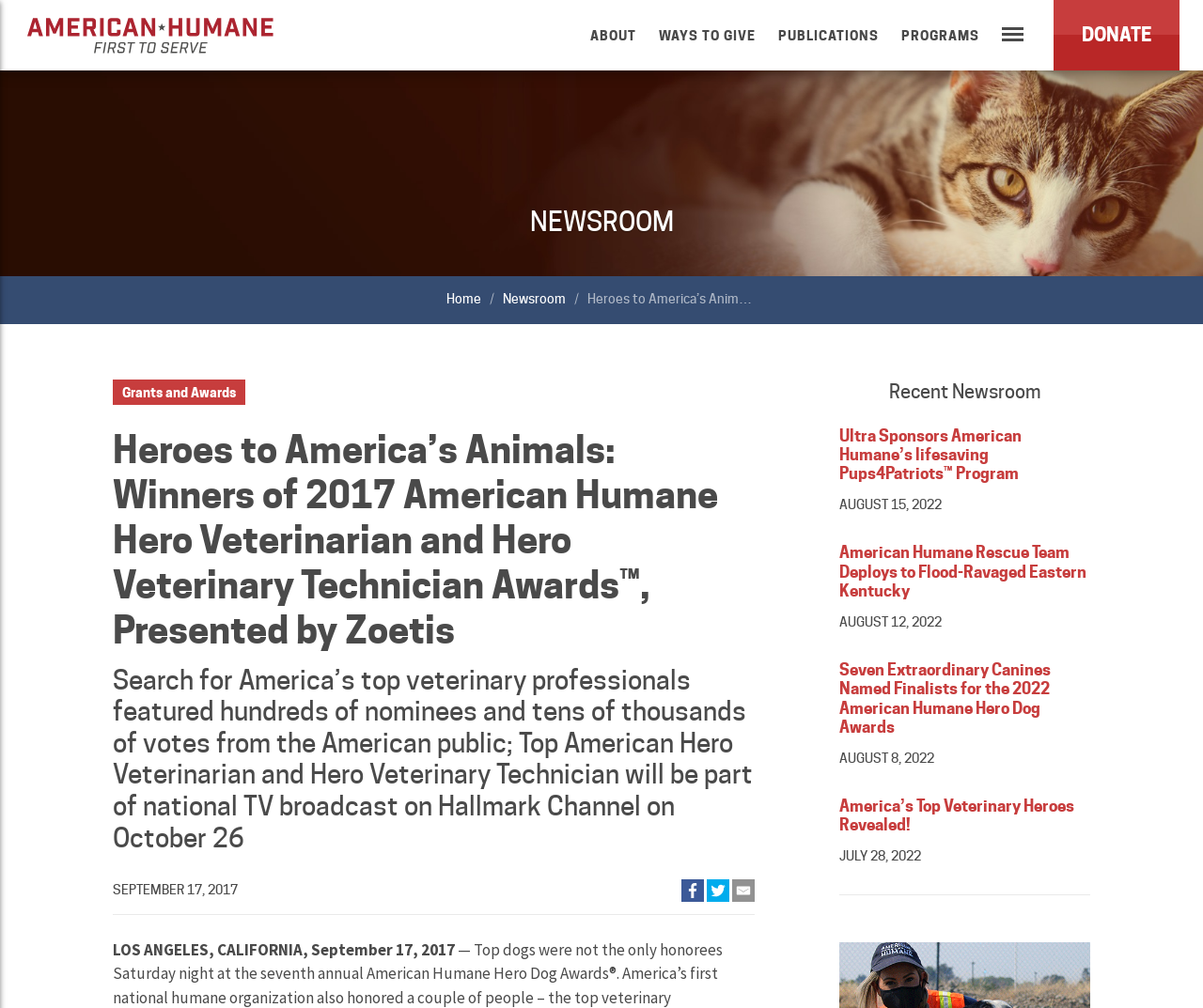Please predict the bounding box coordinates of the element's region where a click is necessary to complete the following instruction: "Click the DONATE link". The coordinates should be represented by four float numbers between 0 and 1, i.e., [left, top, right, bottom].

[0.876, 0.0, 0.98, 0.07]